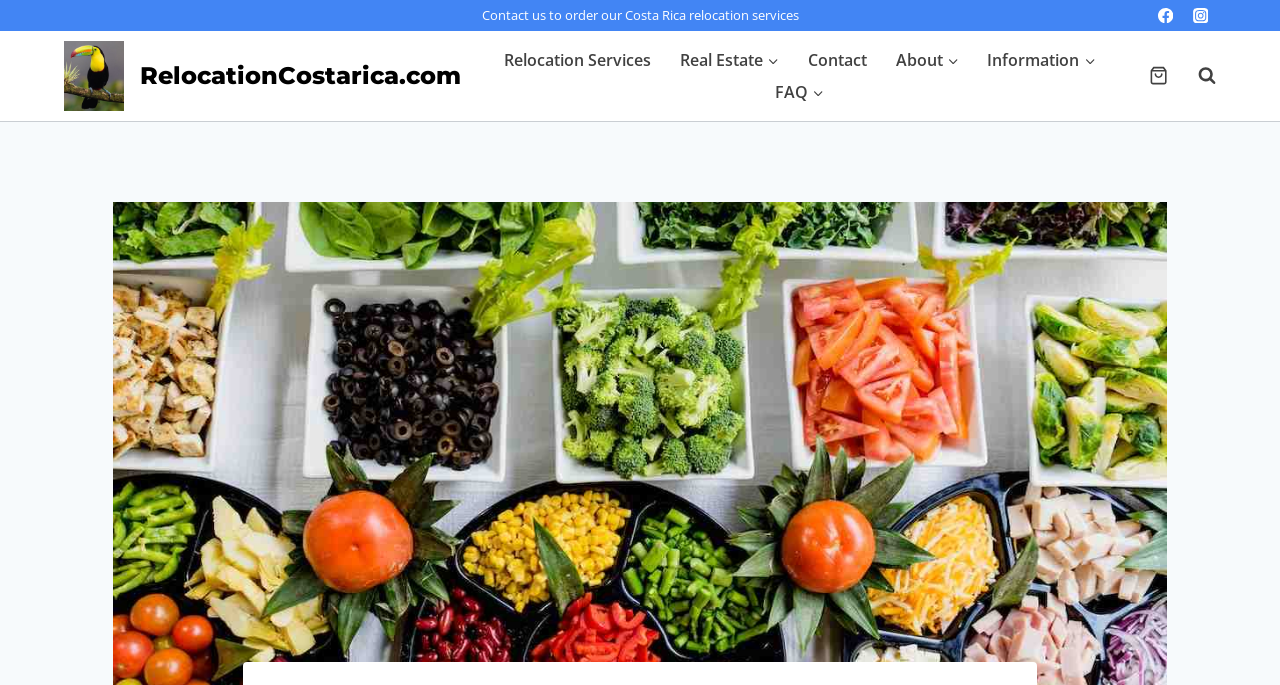What is the primary navigation menu composed of?
Please craft a detailed and exhaustive response to the question.

I analyzed the navigation element with the description 'Primary Navigation' and its child link elements, which include 'Relocation Services', 'Real Estate', 'Contact', 'About', 'Information', and 'FAQ', indicating that these are the main categories of the website's navigation menu.